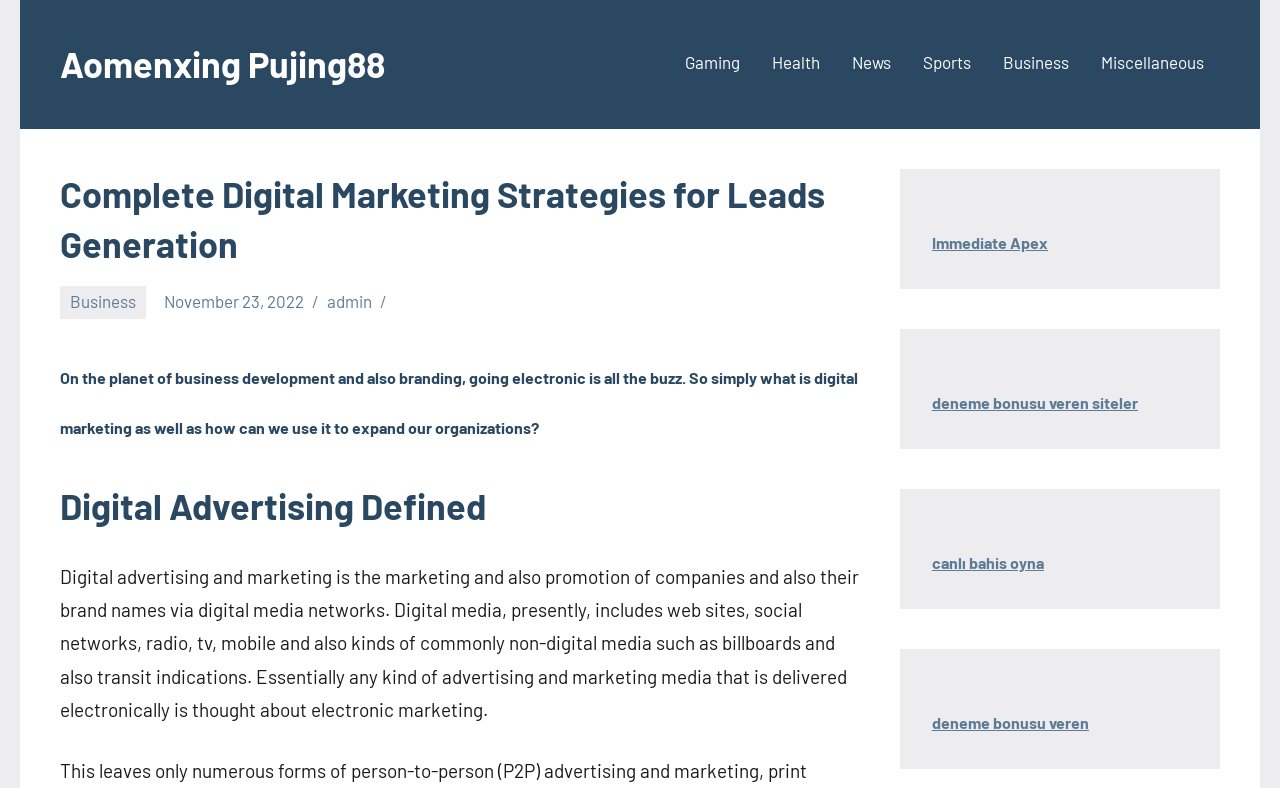Please predict the bounding box coordinates (top-left x, top-left y, bottom-right x, bottom-right y) for the UI element in the screenshot that fits the description: Sports

[0.721, 0.057, 0.759, 0.106]